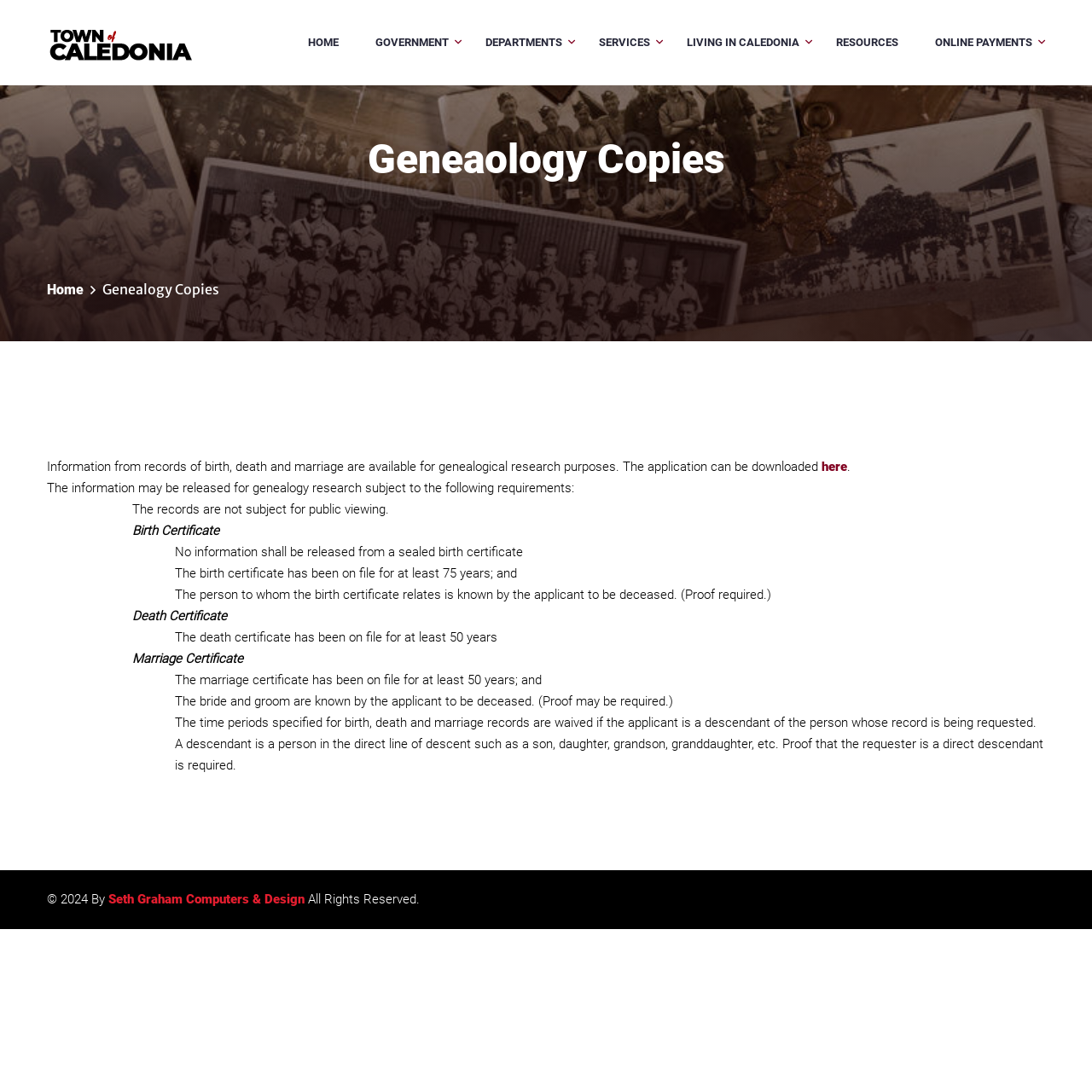Determine the bounding box coordinates for the area you should click to complete the following instruction: "Click the logo".

[0.043, 0.032, 0.176, 0.044]